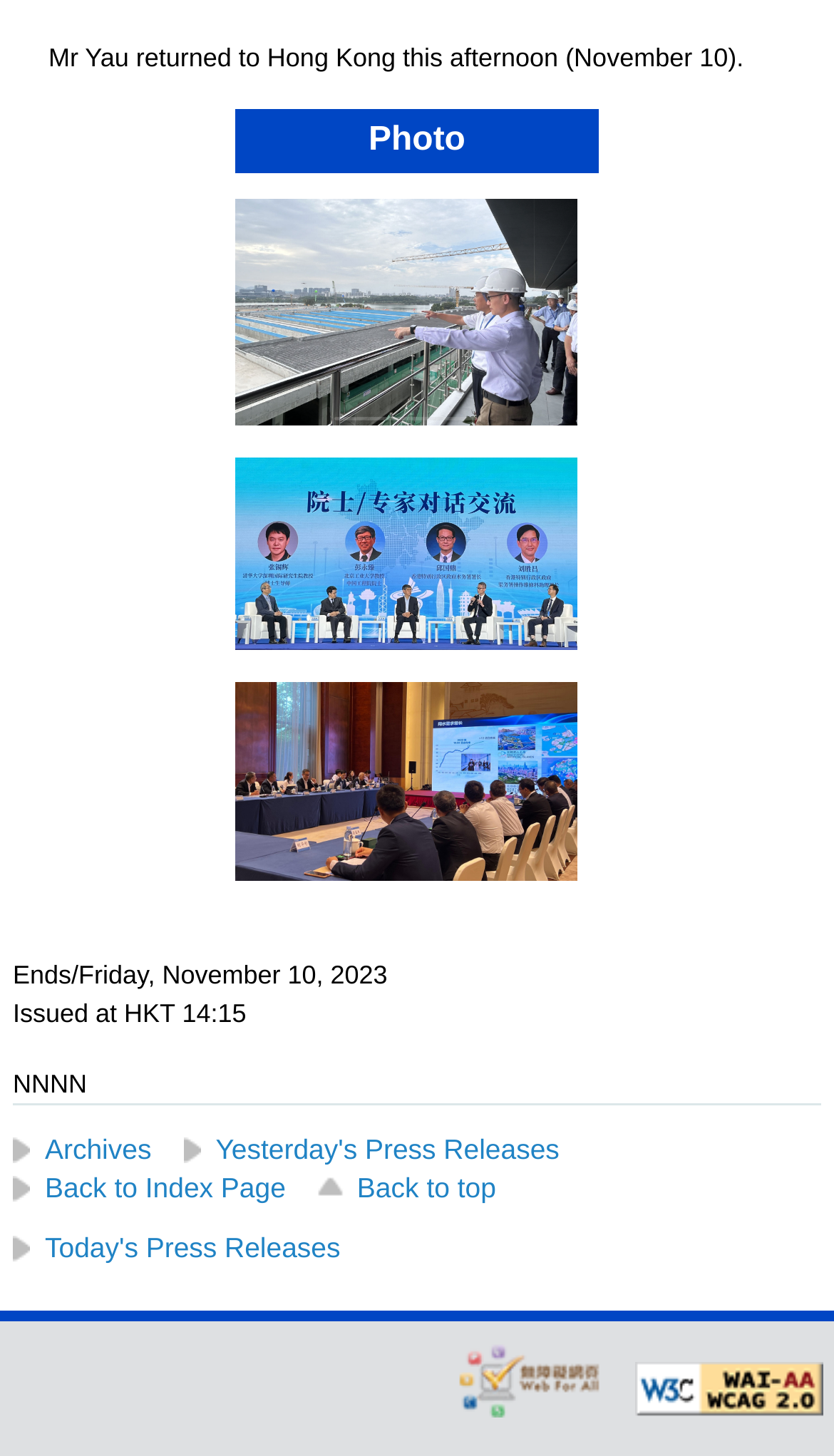How many images are there on this webpage? Look at the image and give a one-word or short phrase answer.

3